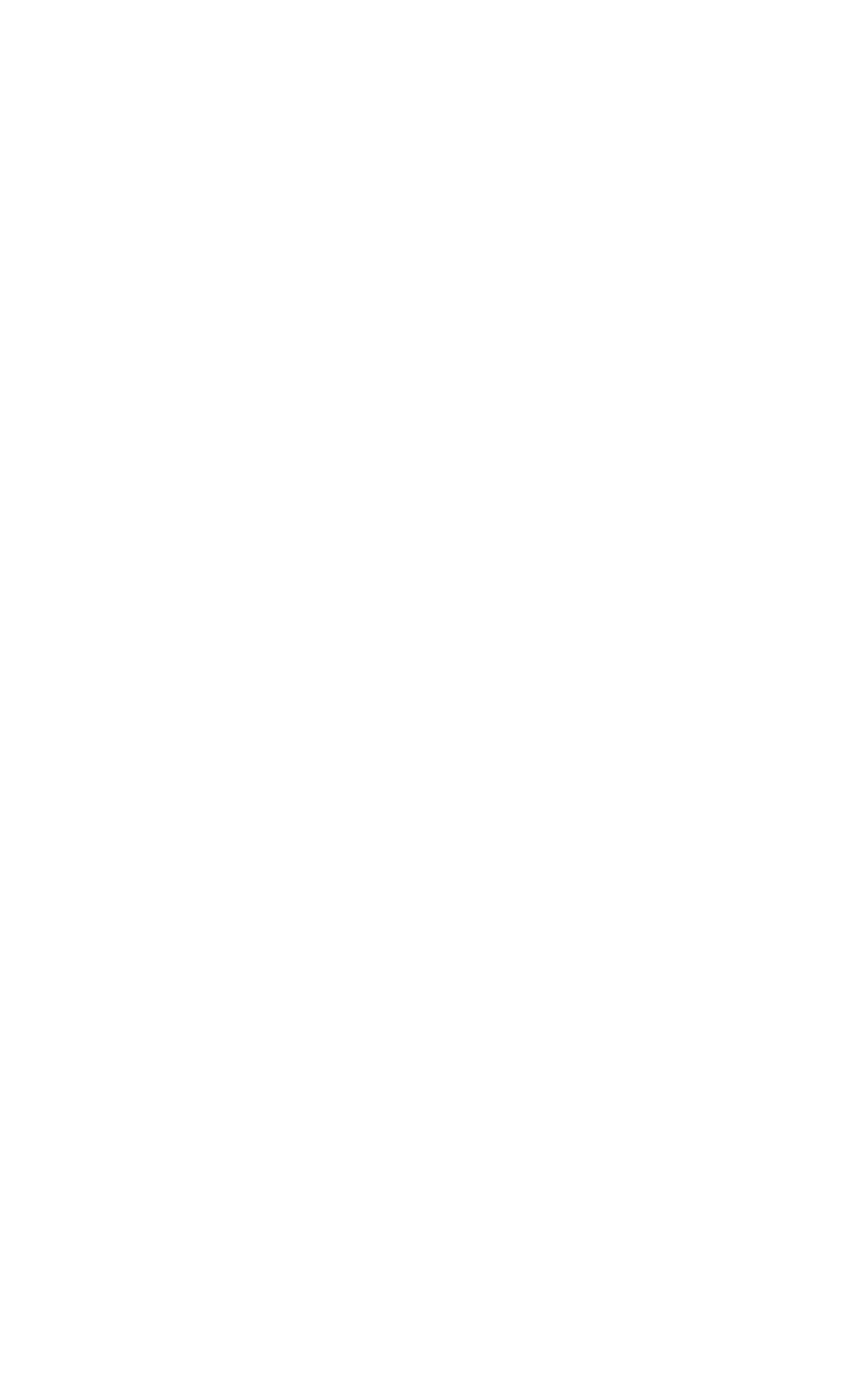Please locate the bounding box coordinates for the element that should be clicked to achieve the following instruction: "Explore Comic Books". Ensure the coordinates are given as four float numbers between 0 and 1, i.e., [left, top, right, bottom].

[0.459, 0.114, 0.746, 0.147]